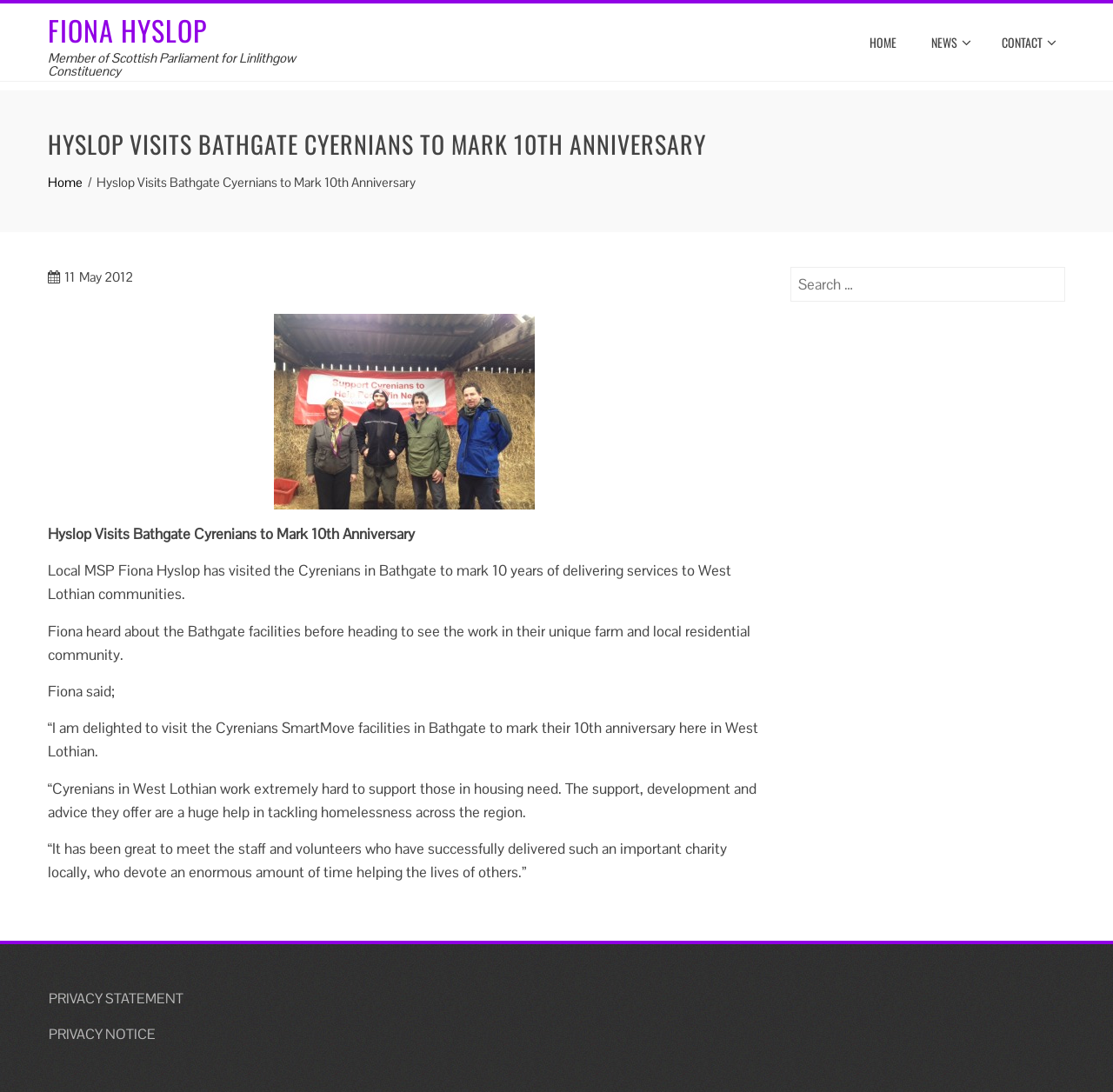What is the anniversary being marked? Observe the screenshot and provide a one-word or short phrase answer.

10th anniversary